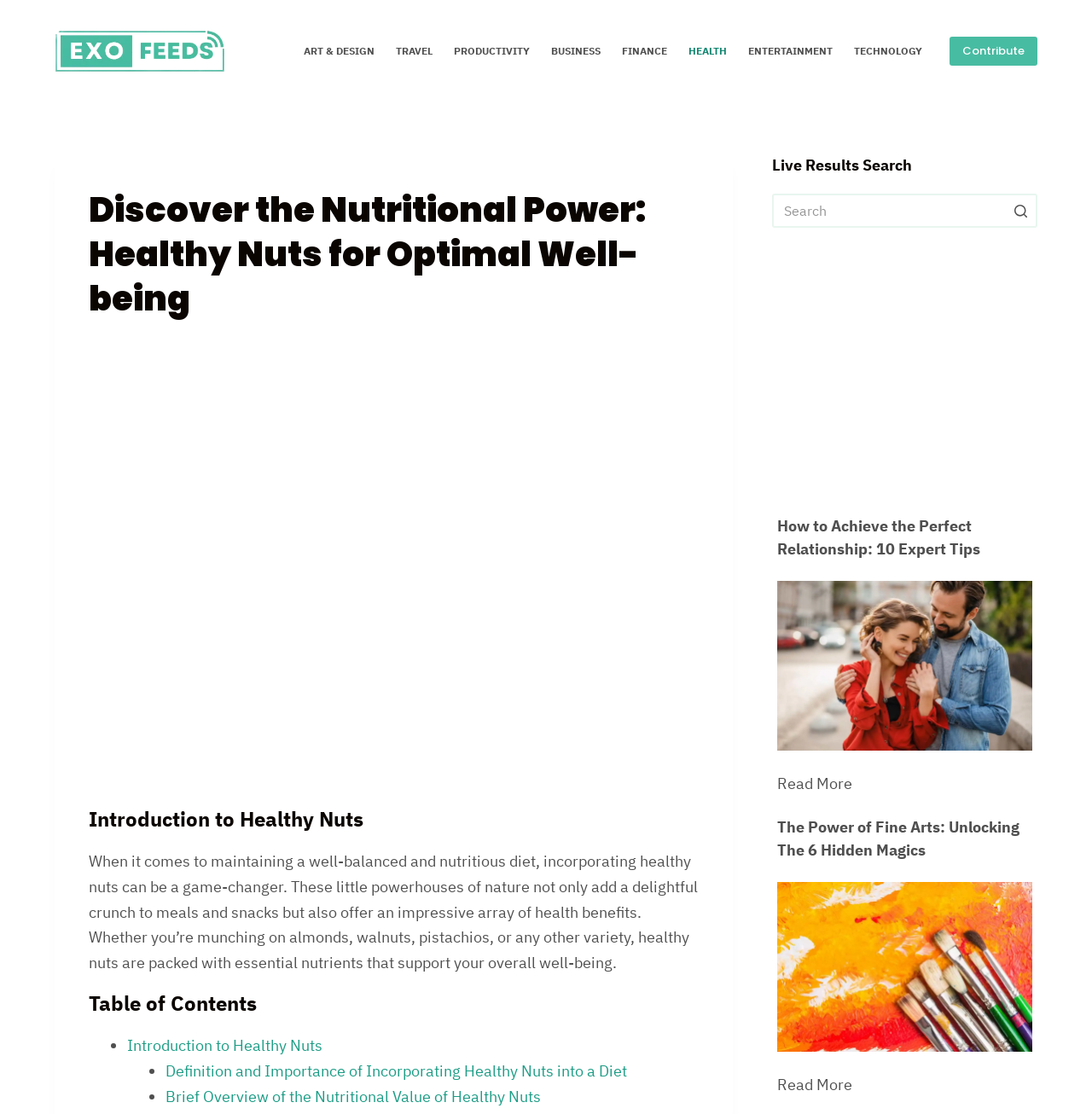Extract the main title from the webpage.

Discover the Nutritional Power: Healthy Nuts for Optimal Well-being